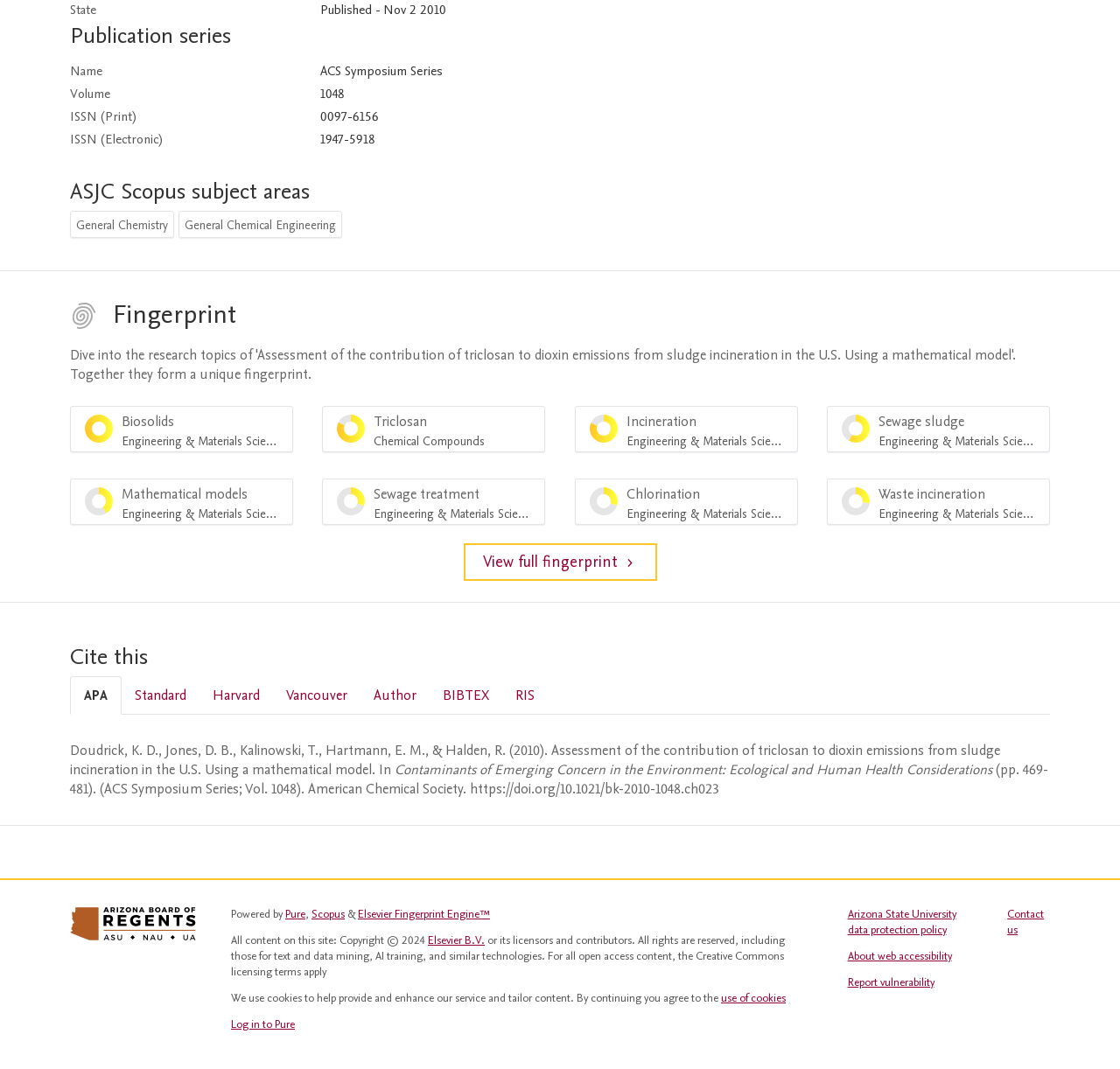Identify the coordinates of the bounding box for the element described below: "Elsevier Fingerprint Engine™". Return the coordinates as four float numbers between 0 and 1: [left, top, right, bottom].

[0.32, 0.848, 0.438, 0.862]